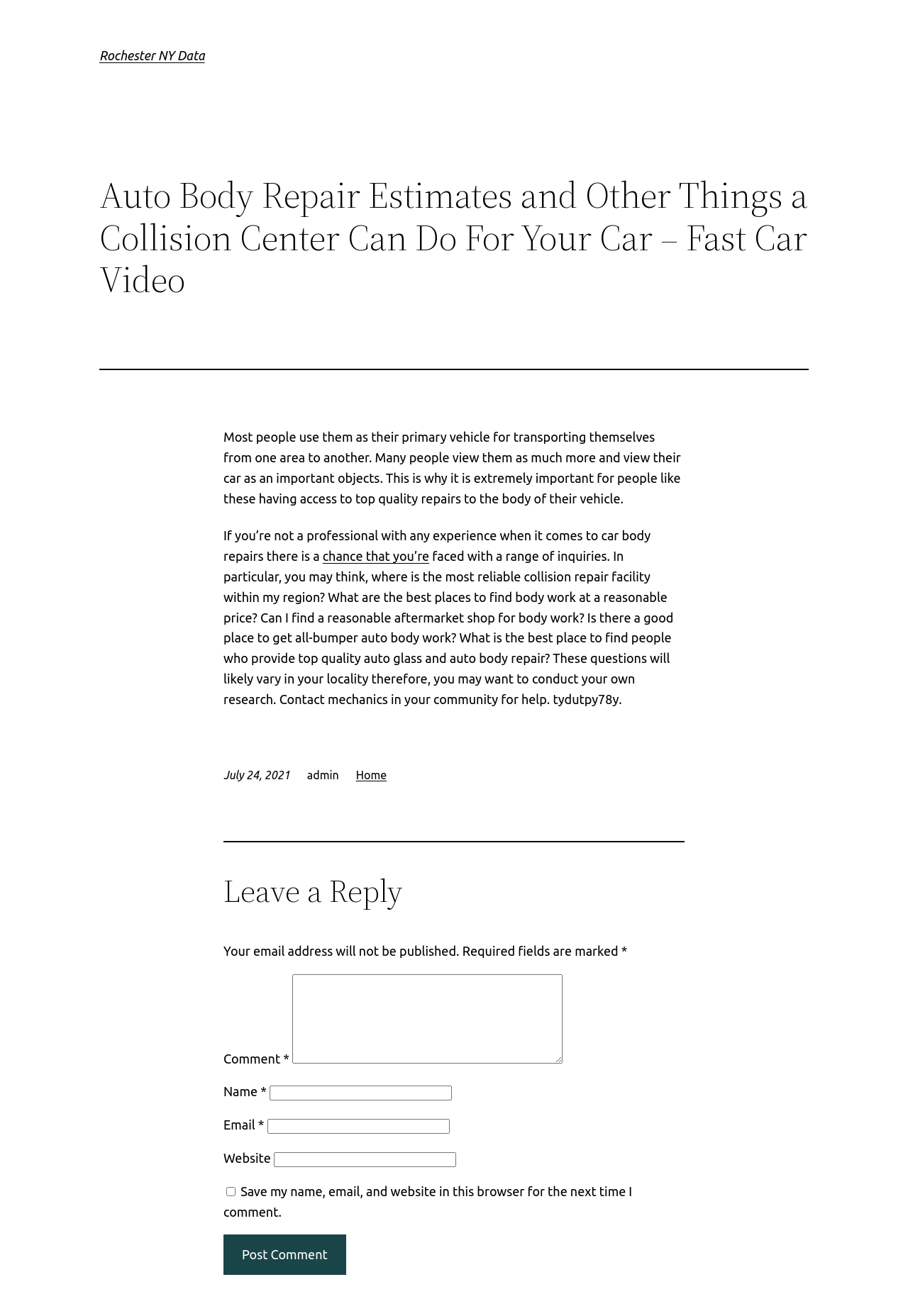Please identify the bounding box coordinates of the element that needs to be clicked to perform the following instruction: "Click on the 'SOFTWARE' link".

None